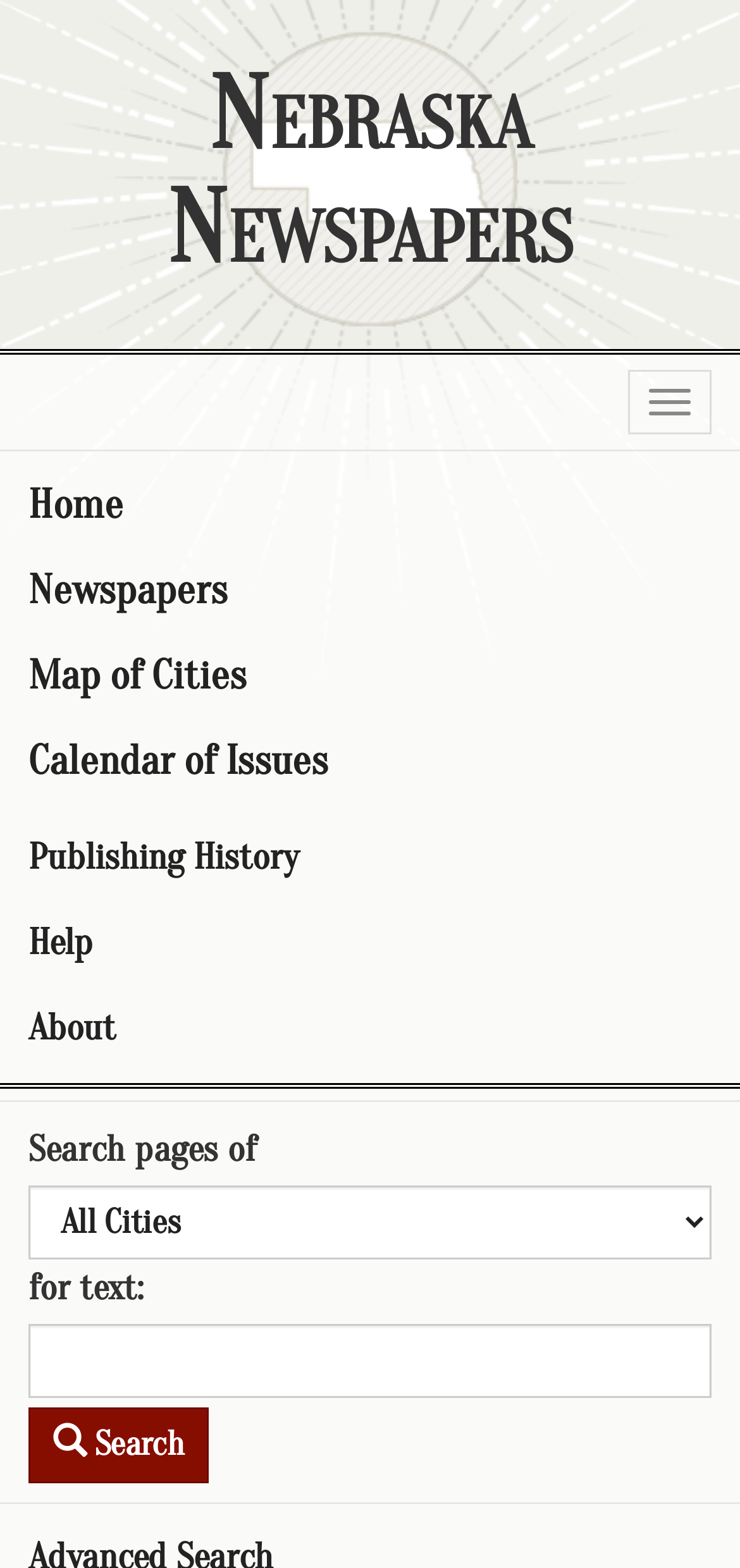Please specify the bounding box coordinates for the clickable region that will help you carry out the instruction: "Toggle navigation".

[0.849, 0.235, 0.962, 0.276]